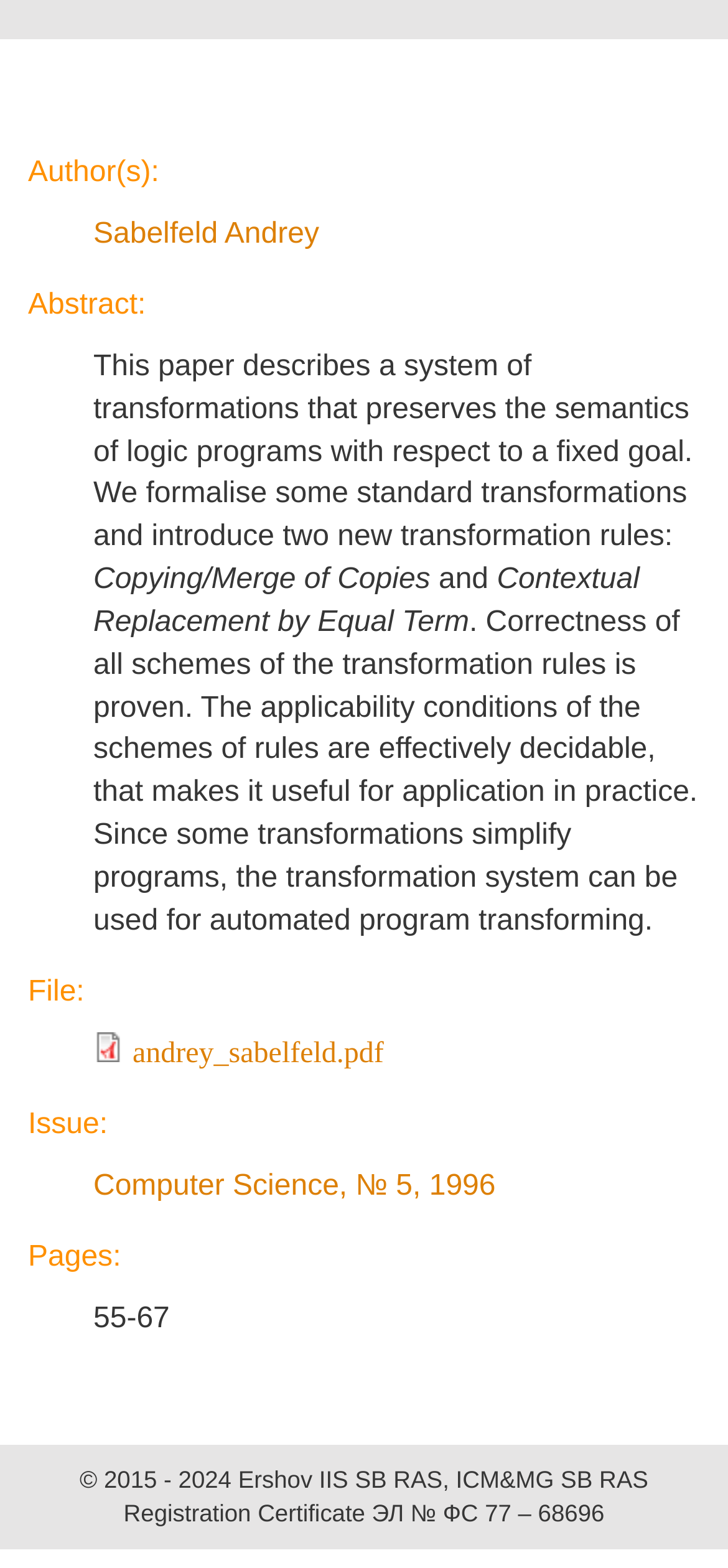Please find the bounding box for the UI component described as follows: "Sabelfeld Andrey".

[0.128, 0.139, 0.438, 0.16]